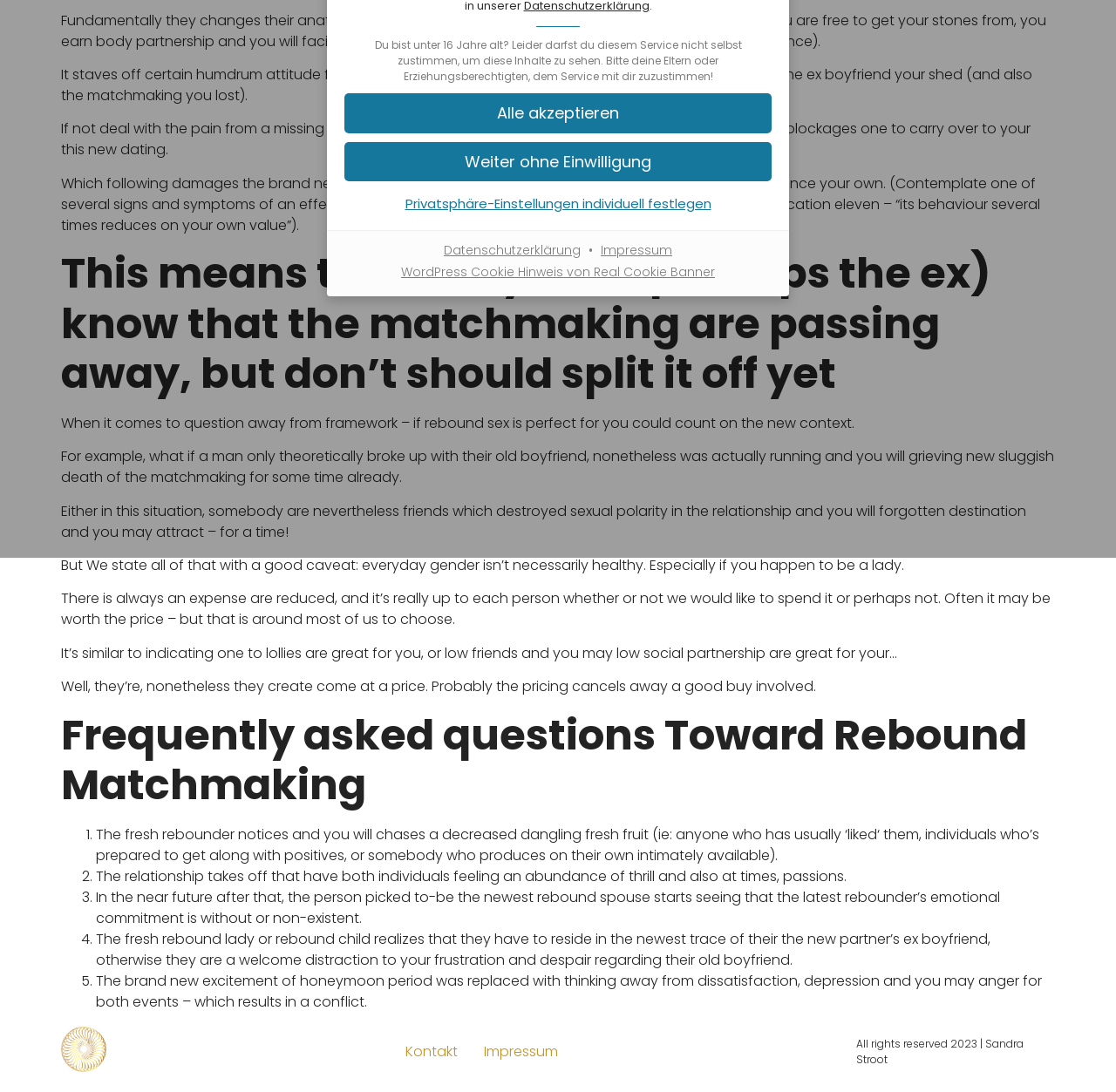Determine the bounding box for the UI element described here: "Datenschutzerklärung".

[0.394, 0.221, 0.524, 0.237]